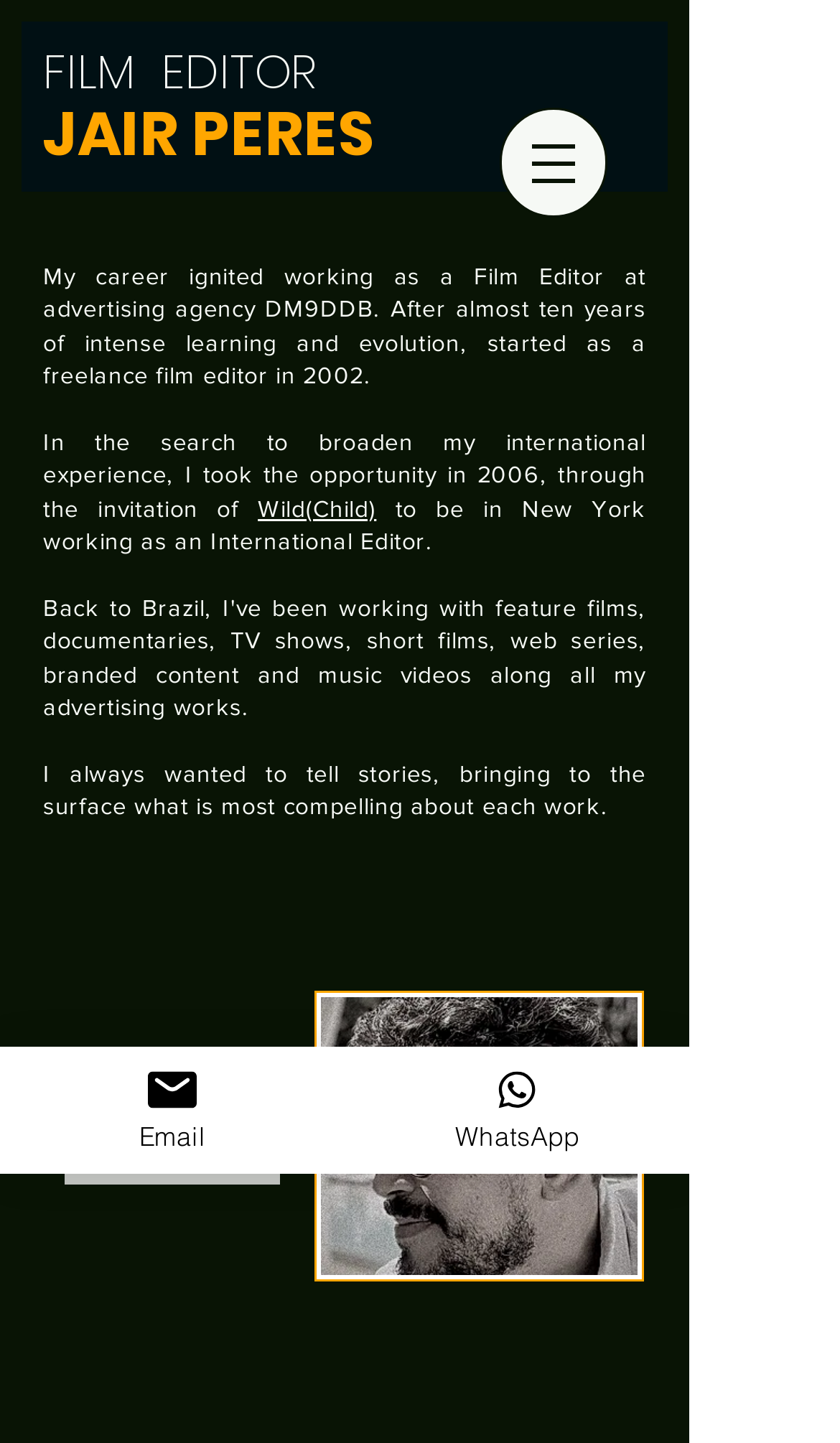Summarize the webpage in an elaborate manner.

This webpage is about Jair Peres, a film editor with over 25 years of experience. At the top, there is a heading that reads "FILM EDITOR JAIR PERES" with two separate links for "FILM EDITOR" and "JAIR PERES". Below this heading, there is a navigation menu labeled "Site" with a button that has a popup menu.

The main content of the webpage is divided into sections. The first section describes Jair Peres' career, starting with his time at an advertising agency and then becoming a freelance film editor. The text is divided into three paragraphs, with a link to "Wild(Child)" in the second paragraph.

Below the career description, there are two lists of social media links labeled "Redes sociais", each containing two links with corresponding images. The links are to unknown platforms, represented by images, and LinkedIn.

To the right of the social media links, there is a section with a heading "Jair Peres / Editor" and an image below it. The image is likely a profile picture of Jair Peres.

At the bottom of the page, there are two links, one to "Email" and one to "WhatsApp", each with a corresponding image.